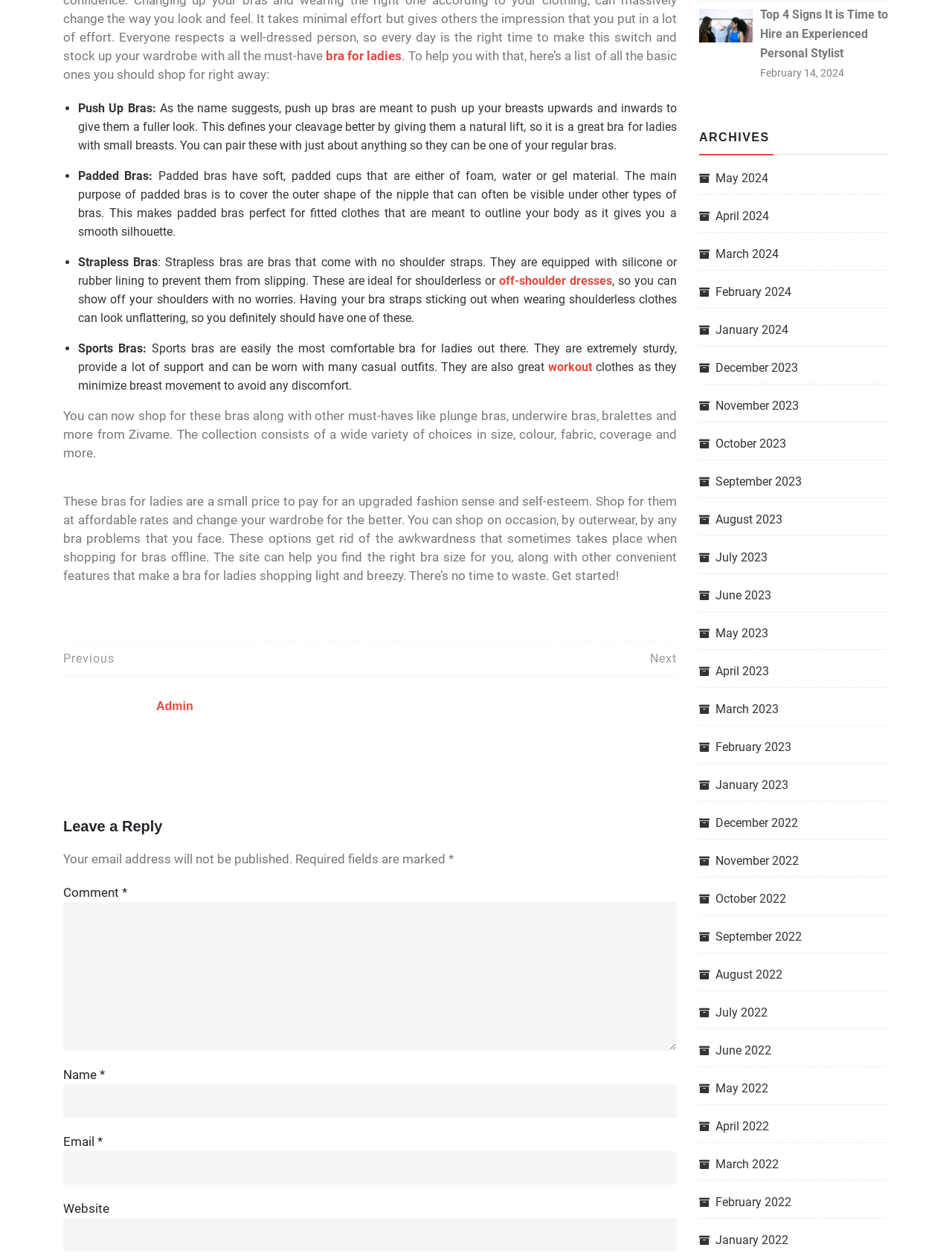What type of bras are ideal for shoulderless clothes?
Look at the image and answer the question using a single word or phrase.

Strapless Bras